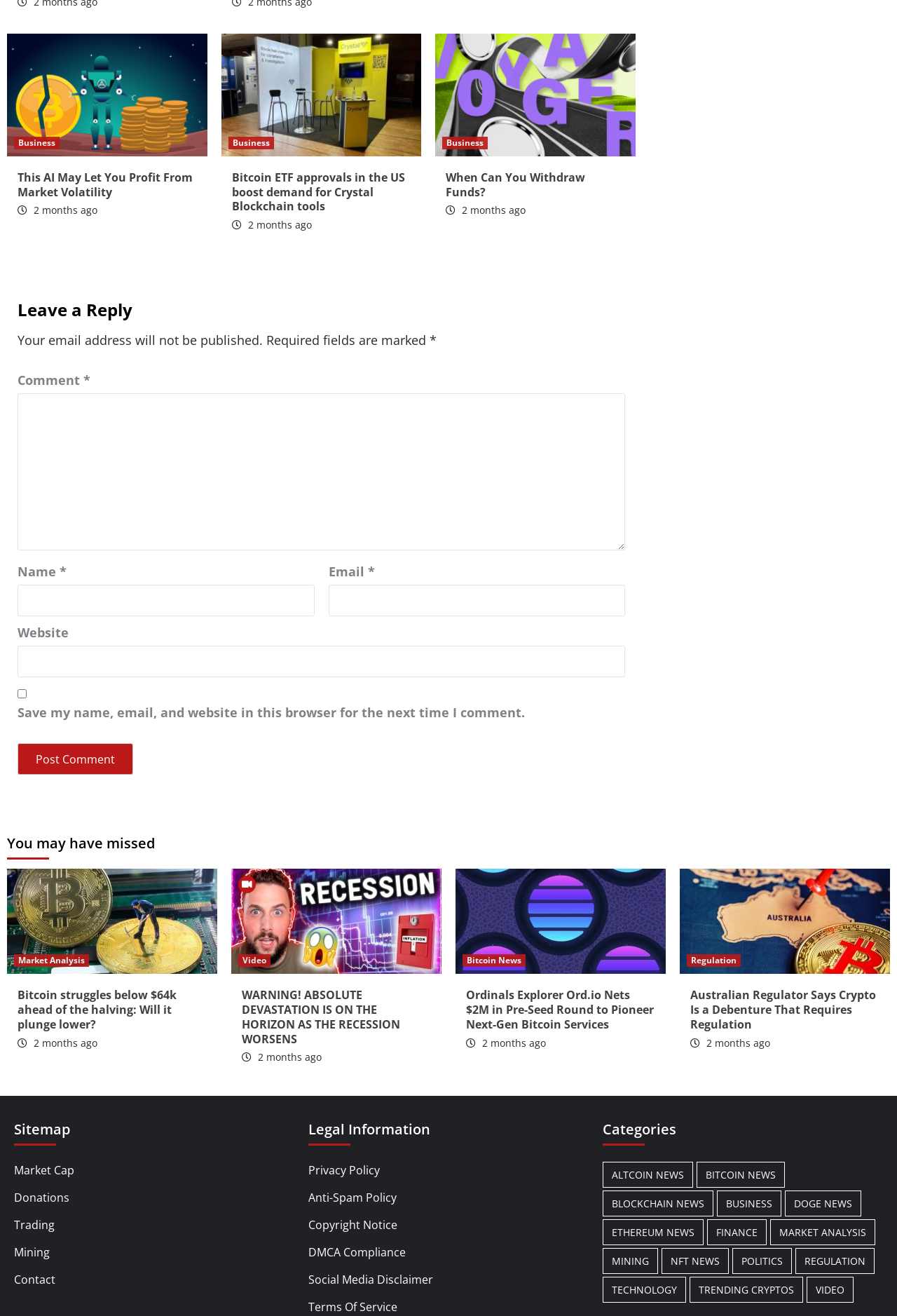What is the category of the article 'Australian Regulator Says Crypto Is a Debenture That Requires Regulation'?
Look at the image and answer the question using a single word or phrase.

Regulation